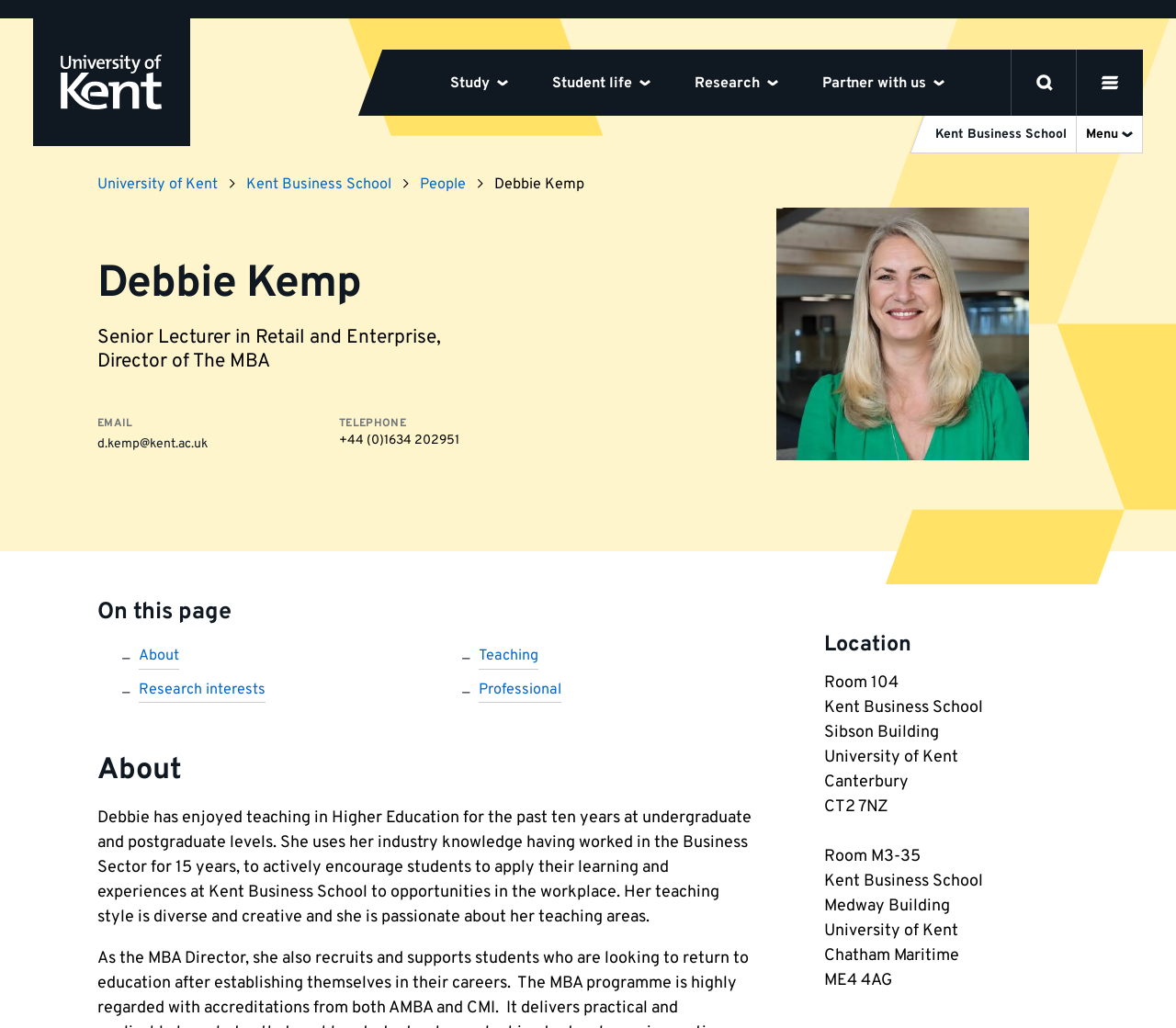Given the element description: "Search icon", predict the bounding box coordinates of this UI element. The coordinates must be four float numbers between 0 and 1, given as [left, top, right, bottom].

[0.86, 0.048, 0.916, 0.112]